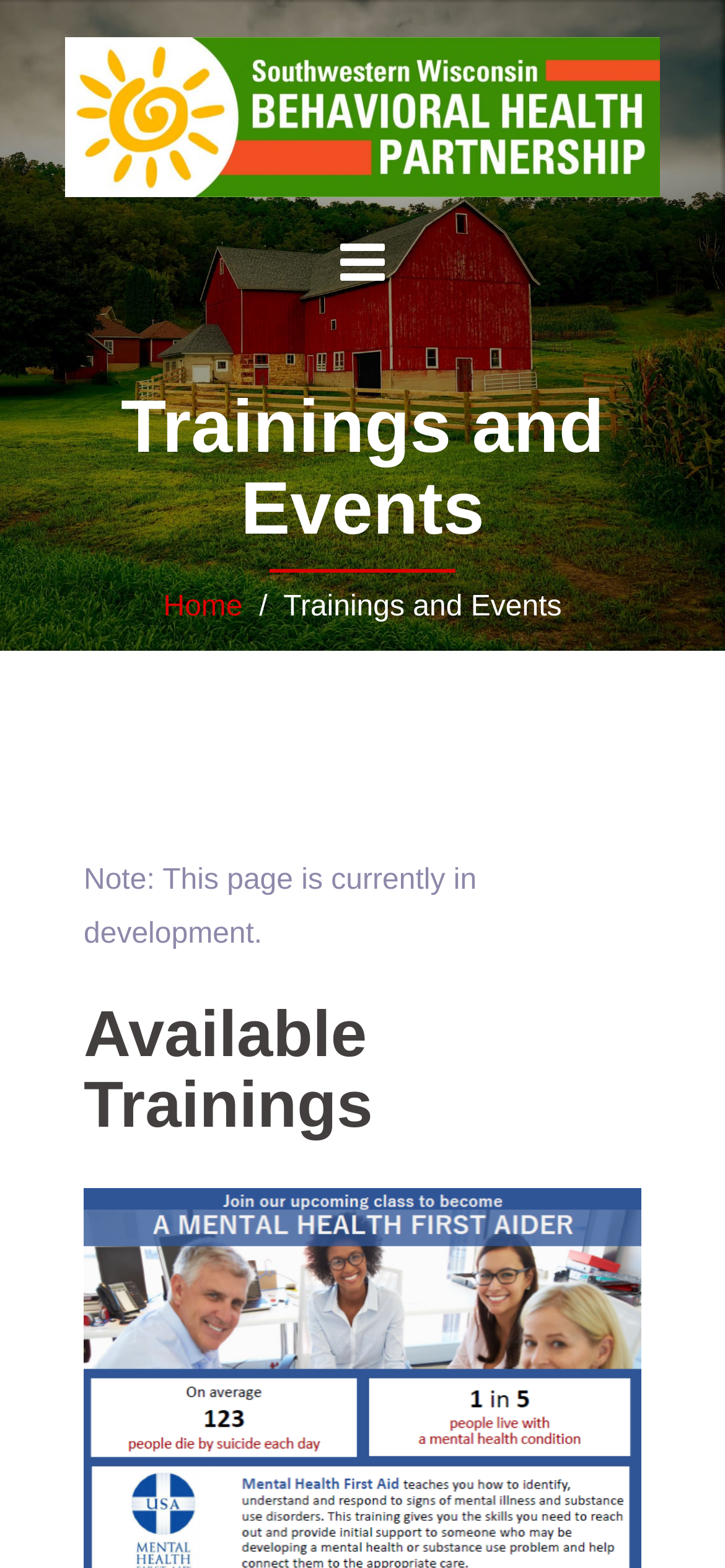What is the name of the organization?
Look at the screenshot and respond with one word or a short phrase.

Southwestern Wisconsin Behavioral Health Partnership